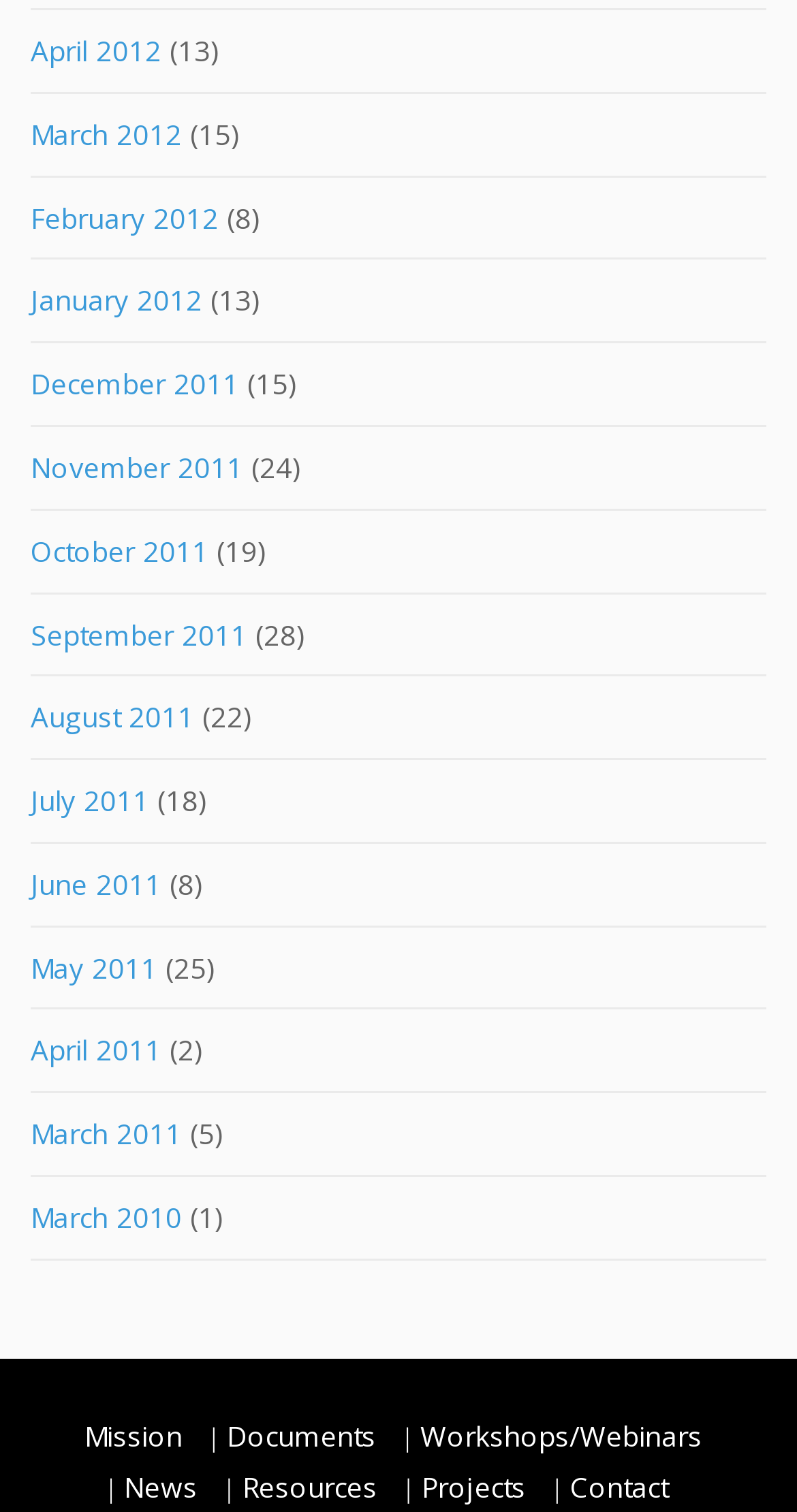Please specify the bounding box coordinates of the region to click in order to perform the following instruction: "Access the Mission page".

[0.106, 0.936, 0.229, 0.962]